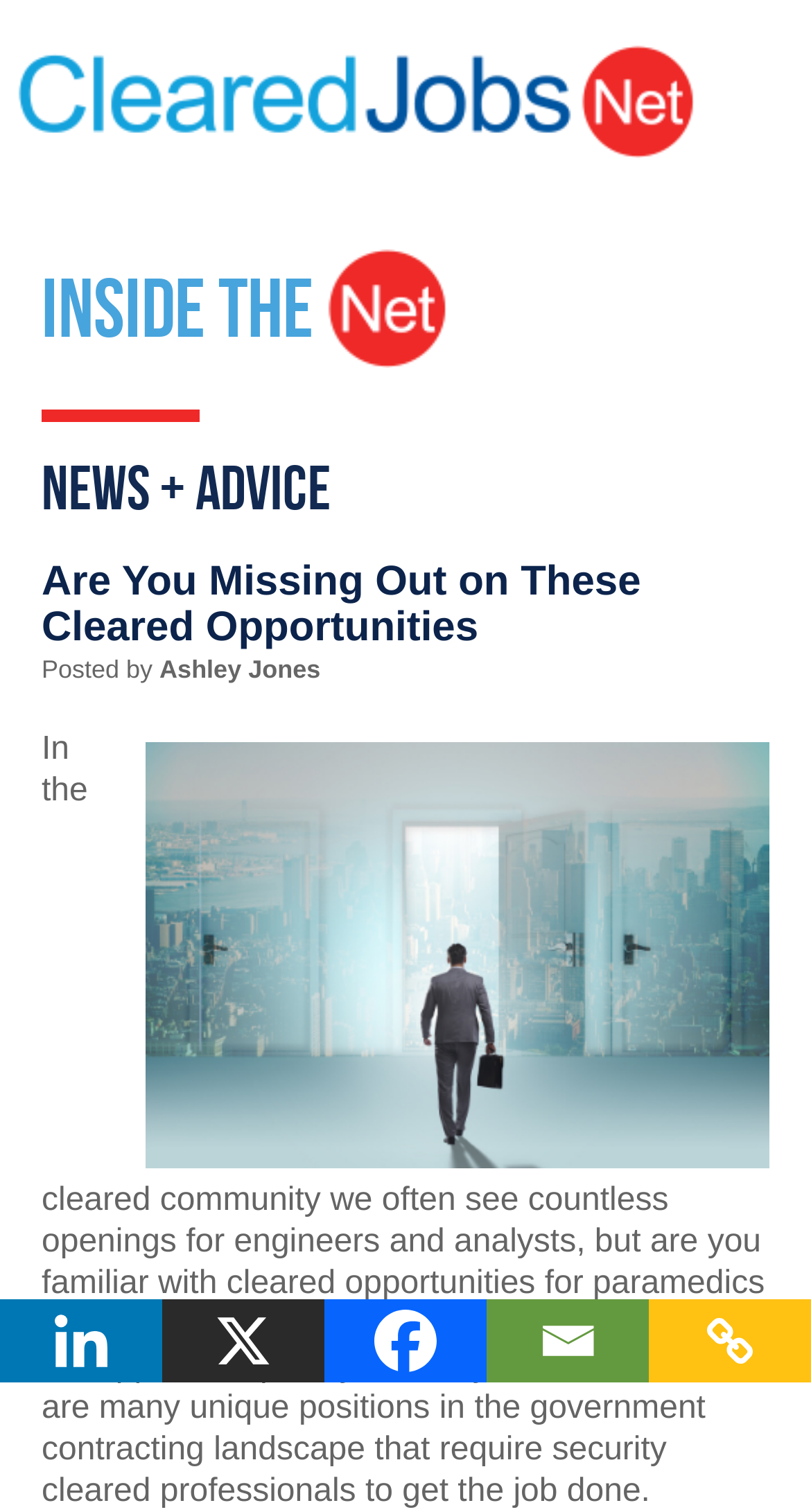What is the author of the article?
Using the image, provide a detailed and thorough answer to the question.

The author of the article can be found by looking at the static text element that says 'Posted by' followed by the author's name, which is 'Ashley Jones'.